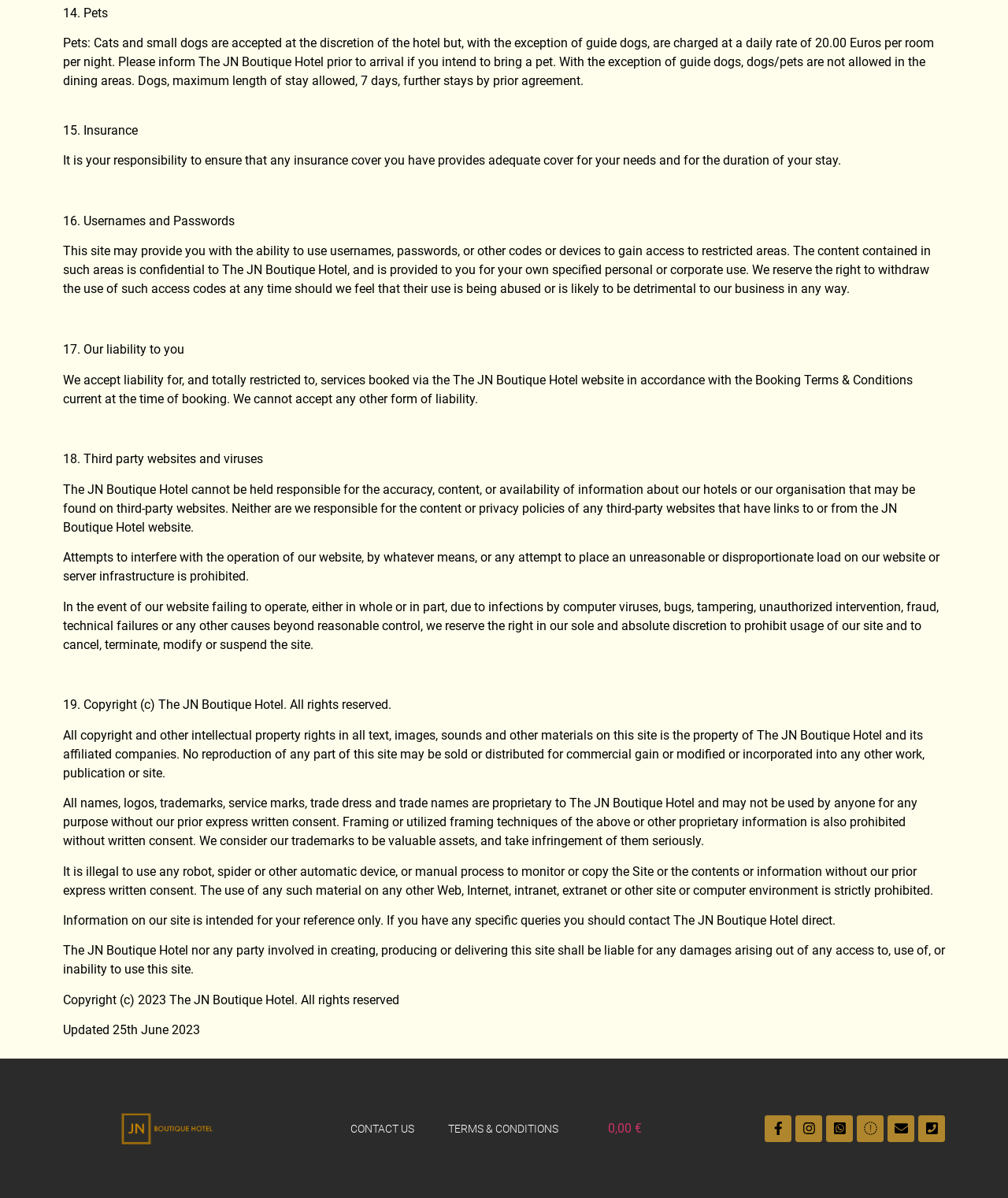Please answer the following question using a single word or phrase: 
What is prohibited on the website?

Interference and unauthorized access